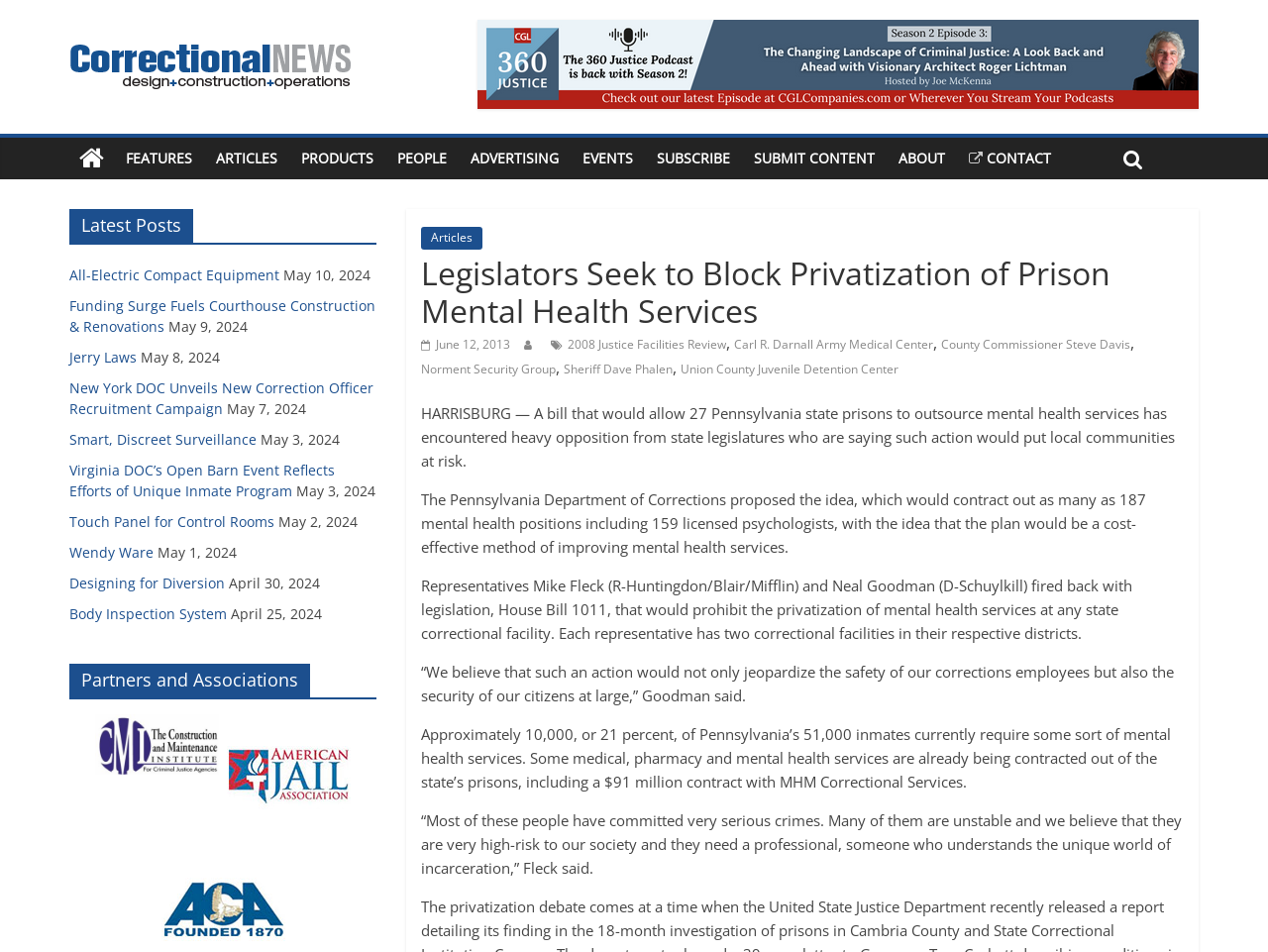Using the description "Jerry Laws", predict the bounding box of the relevant HTML element.

[0.055, 0.365, 0.108, 0.385]